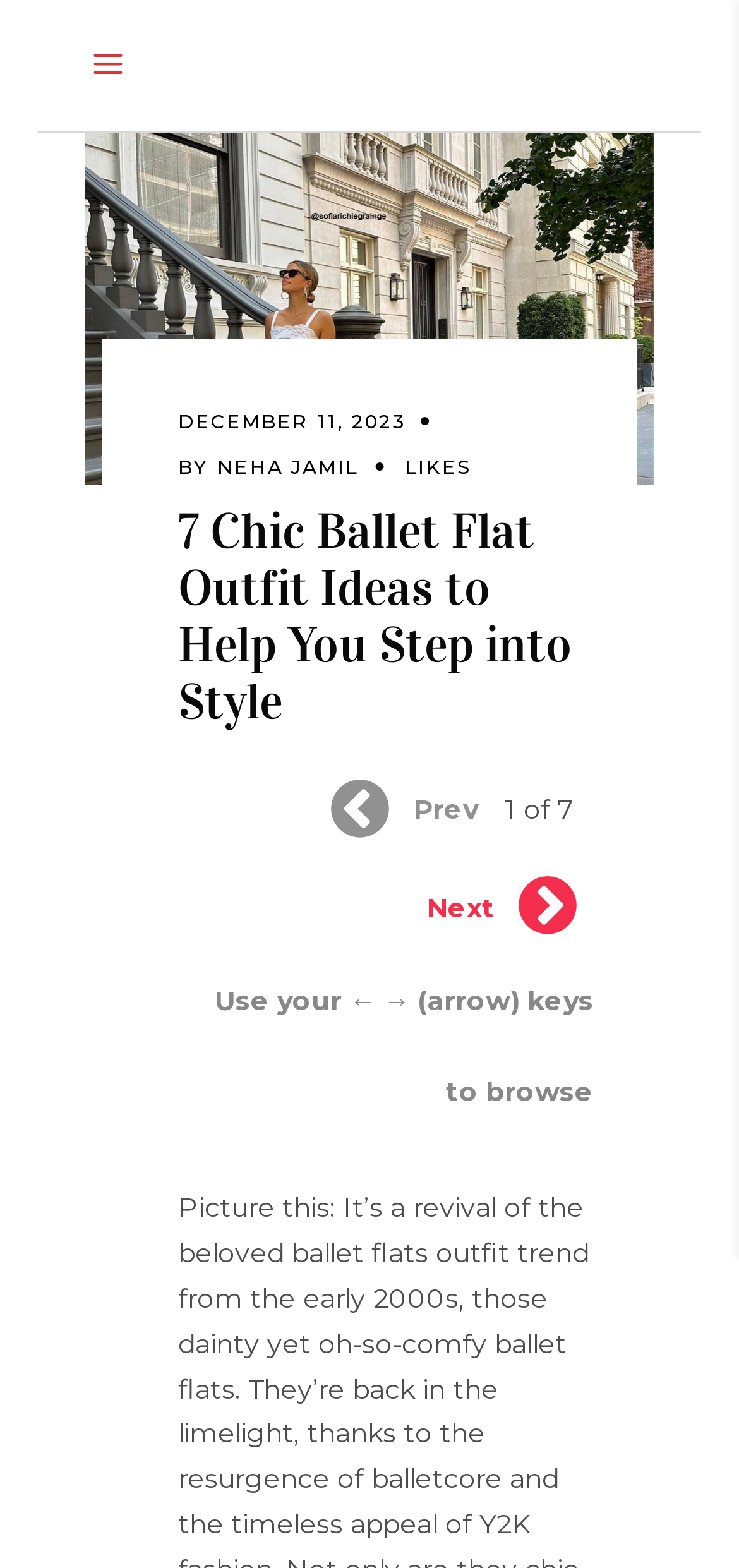Reply to the question below using a single word or brief phrase:
What is the author of the article?

NEHA JAMIL